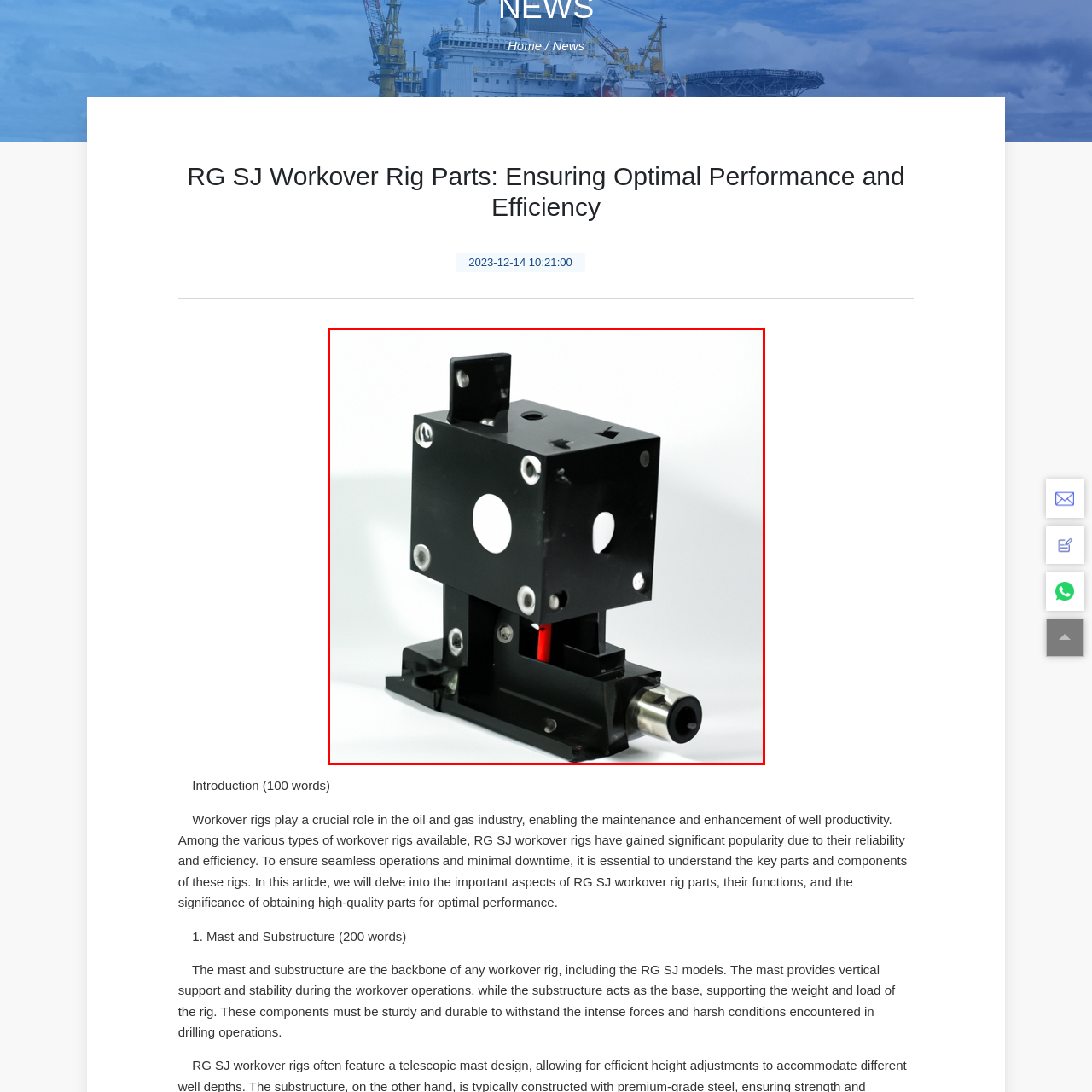Give an in-depth description of the image within the red border.

The image depicts a specialized component often used in machinery, likely related to the oil and gas industry, specifically in workover rigs. This component features a robust design, characterized by its black metal casing with several screws and attachment points that suggest durability and ease of maintenance. A prominent circular opening is visible on the front, which is likely intended for fluid passage or mechanical coupling. The element also includes a visible red part, indicating functionality within a hydraulic or pneumatic system, consistent with the essential equipment found in RG SJ workover rigs. Overall, this part plays a critical role in ensuring operational effectiveness and efficiency, aligning with the components outlined in discussions about workover rig performance.